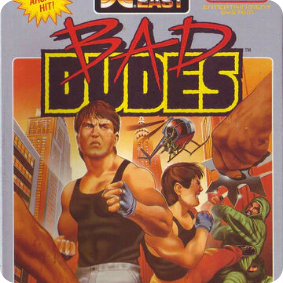What is flying above the urban setting?
Provide an in-depth answer to the question, covering all aspects.

In the background of the image, there is an urban setting with skyscrapers, and amidst the action, a helicopter is hovering above, adding to the sense of excitement and conflict in the scene.